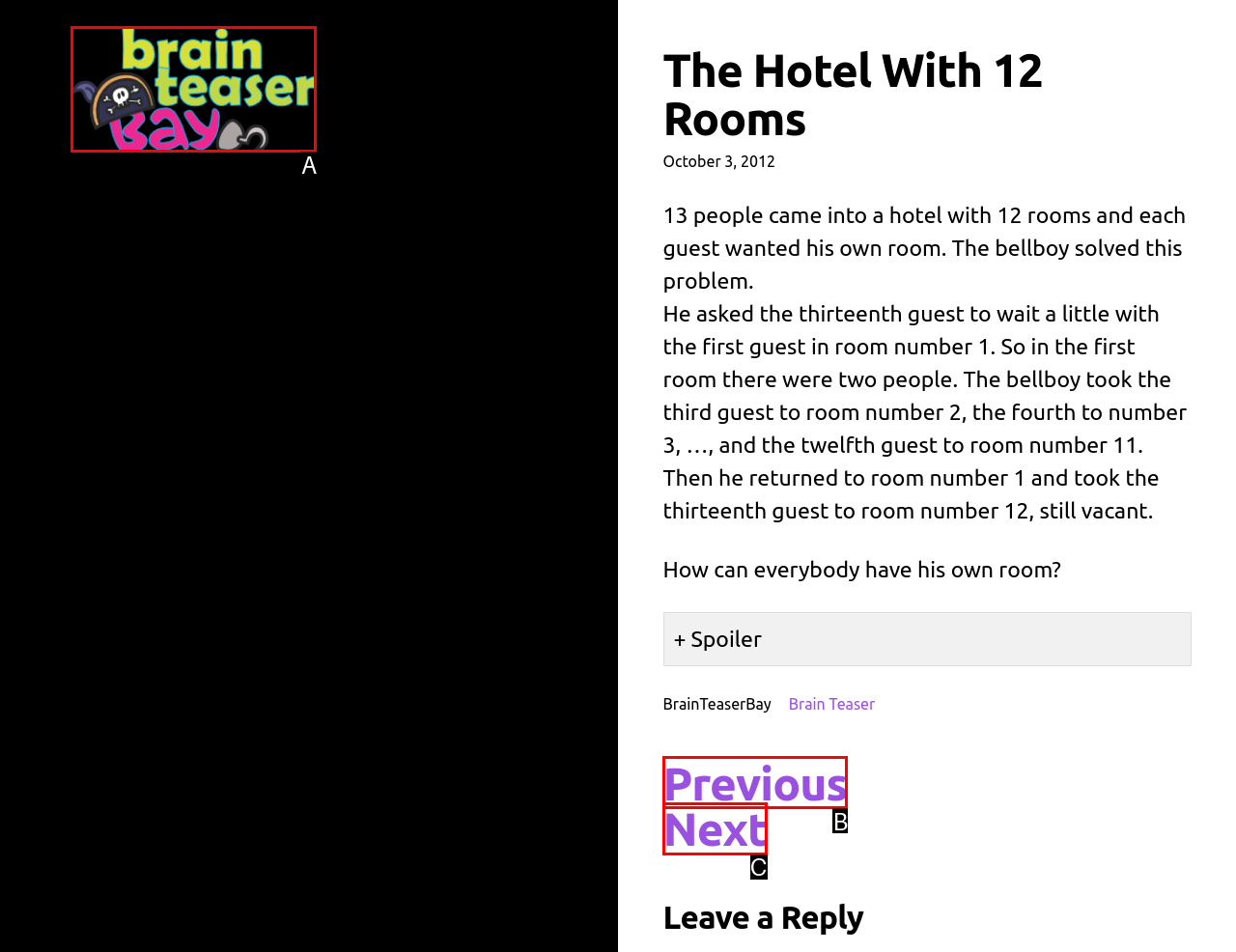Determine the option that aligns with this description: alt="Brain Teaser Bay"
Reply with the option's letter directly.

A